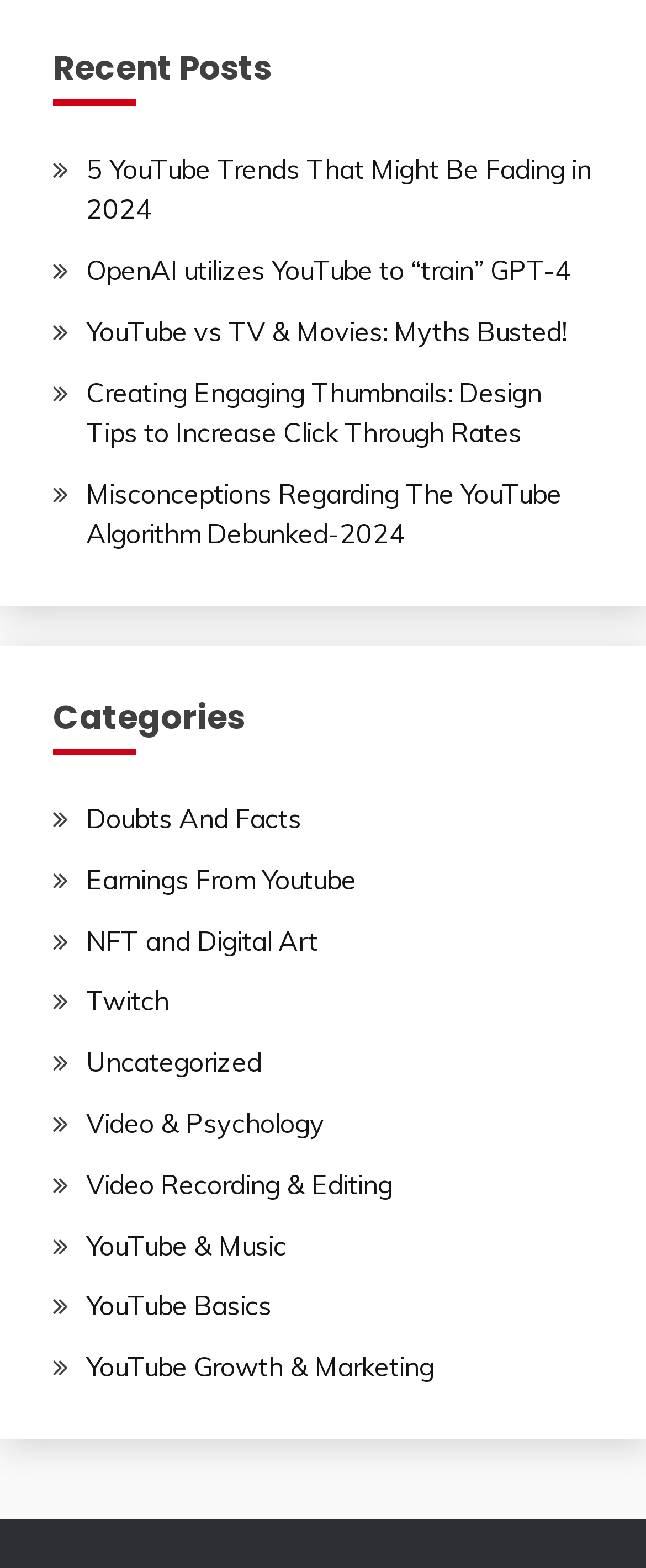What is the first post title?
Please give a detailed and elaborate answer to the question.

The first post title can be found by looking at the first link element under the 'Recent Posts' heading, which has a bounding box coordinate of [0.133, 0.098, 0.915, 0.144]. The OCR text of this element is '5 YouTube Trends That Might Be Fading in 2024'.